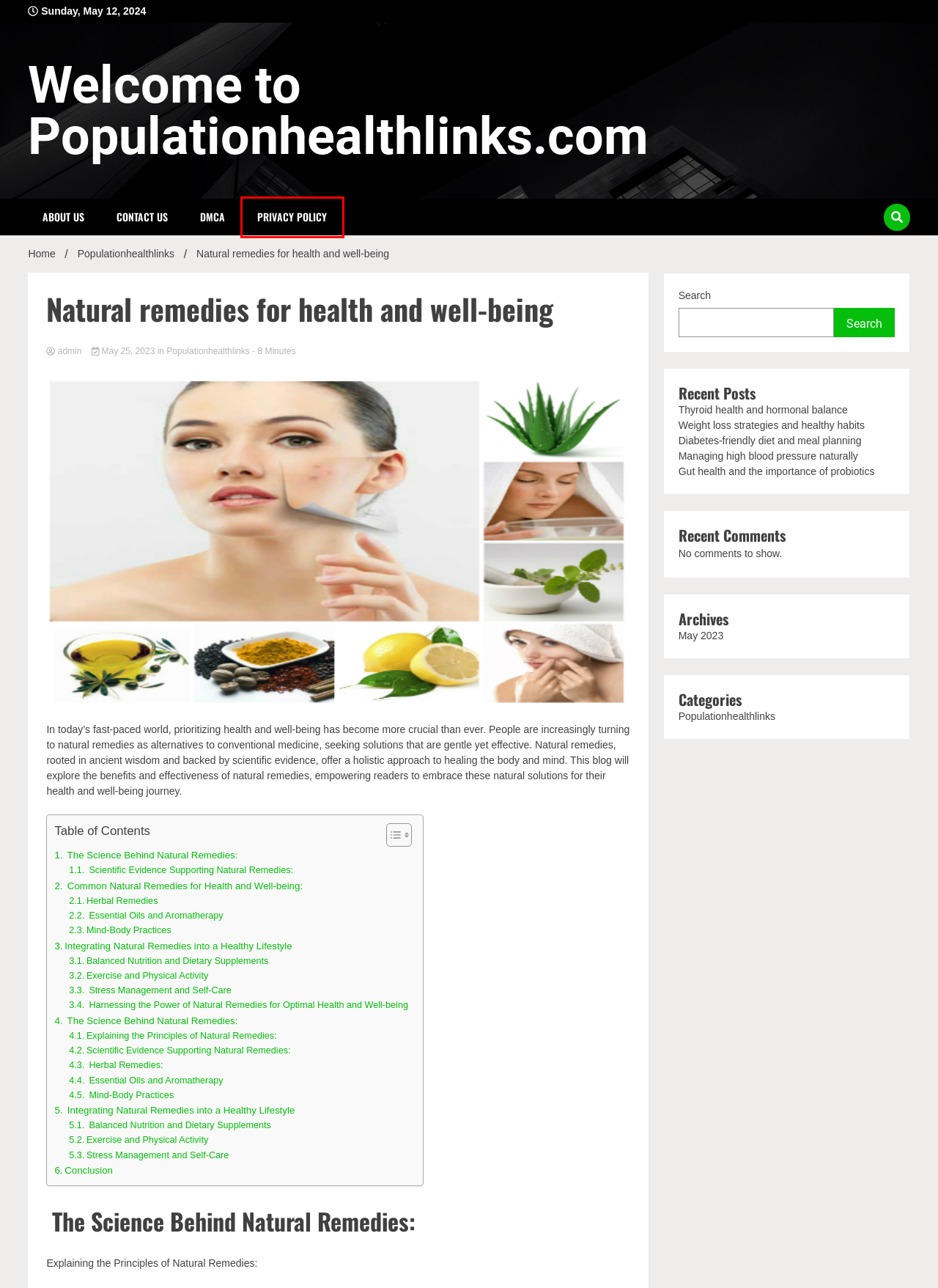Observe the webpage screenshot and focus on the red bounding box surrounding a UI element. Choose the most appropriate webpage description that corresponds to the new webpage after clicking the element in the bounding box. Here are the candidates:
A. May 25, 2023 - Welcome to Populationhealthlinks.com
B. Thyroid health and hormonal balance - Welcome to Populationhealthlinks.com
C. Welcome to Populationhealthlinks.com -
D. Managing high blood pressure naturally - Welcome to Populationhealthlinks.com
E. DMCA - Welcome to Populationhealthlinks.com
F. About Us - Welcome to Populationhealthlinks.com
G. Weight loss strategies and healthy habits - Welcome to Populationhealthlinks.com
H. Privacy Policy - Welcome to Populationhealthlinks.com

H